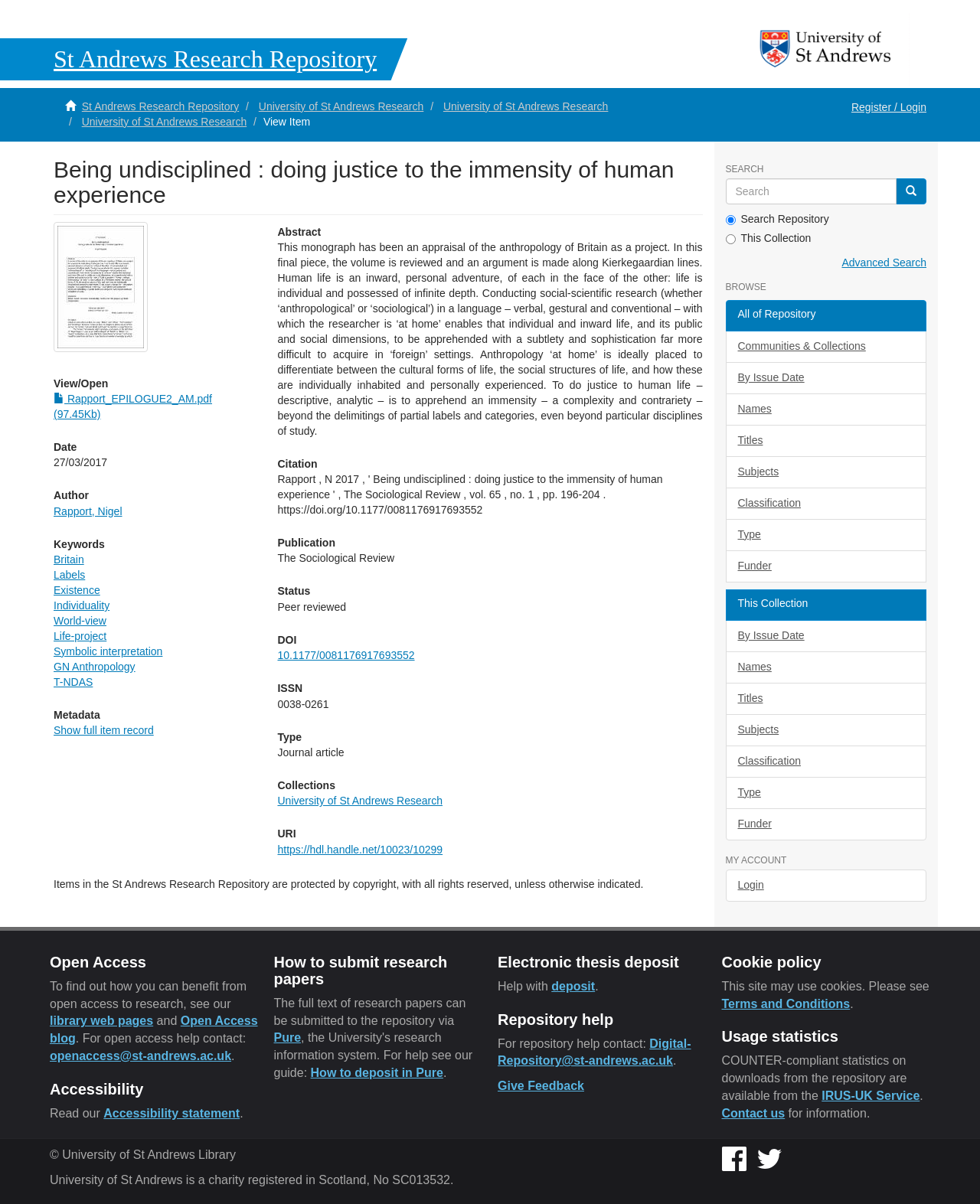What is the name of the research repository?
Offer a detailed and full explanation in response to the question.

The question asks for the name of the research repository, which can be found in the heading element with the text 'St Andrews Research Repository' at the top of the webpage.